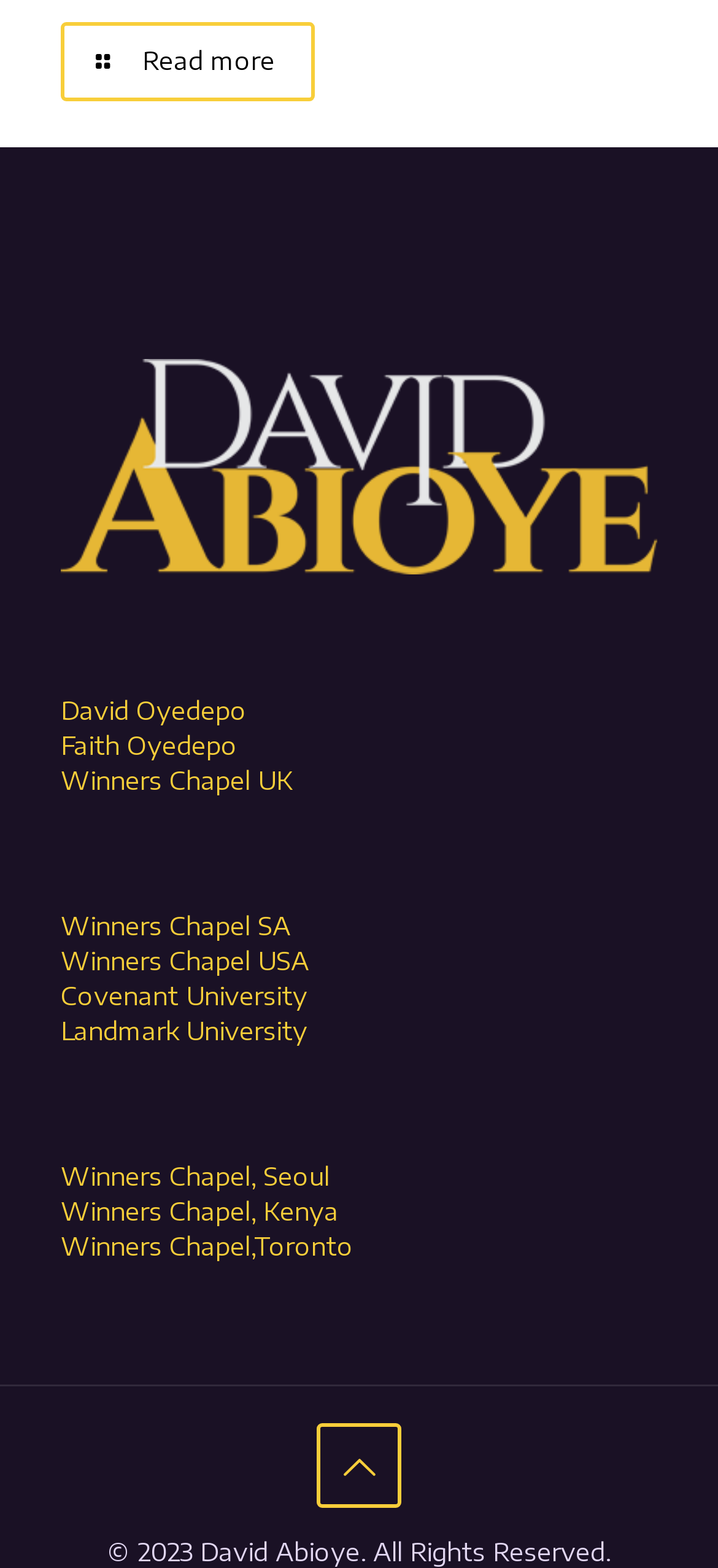Locate the bounding box coordinates of the element you need to click to accomplish the task described by this instruction: "Visit David Oyedepo's page".

[0.085, 0.444, 0.344, 0.463]